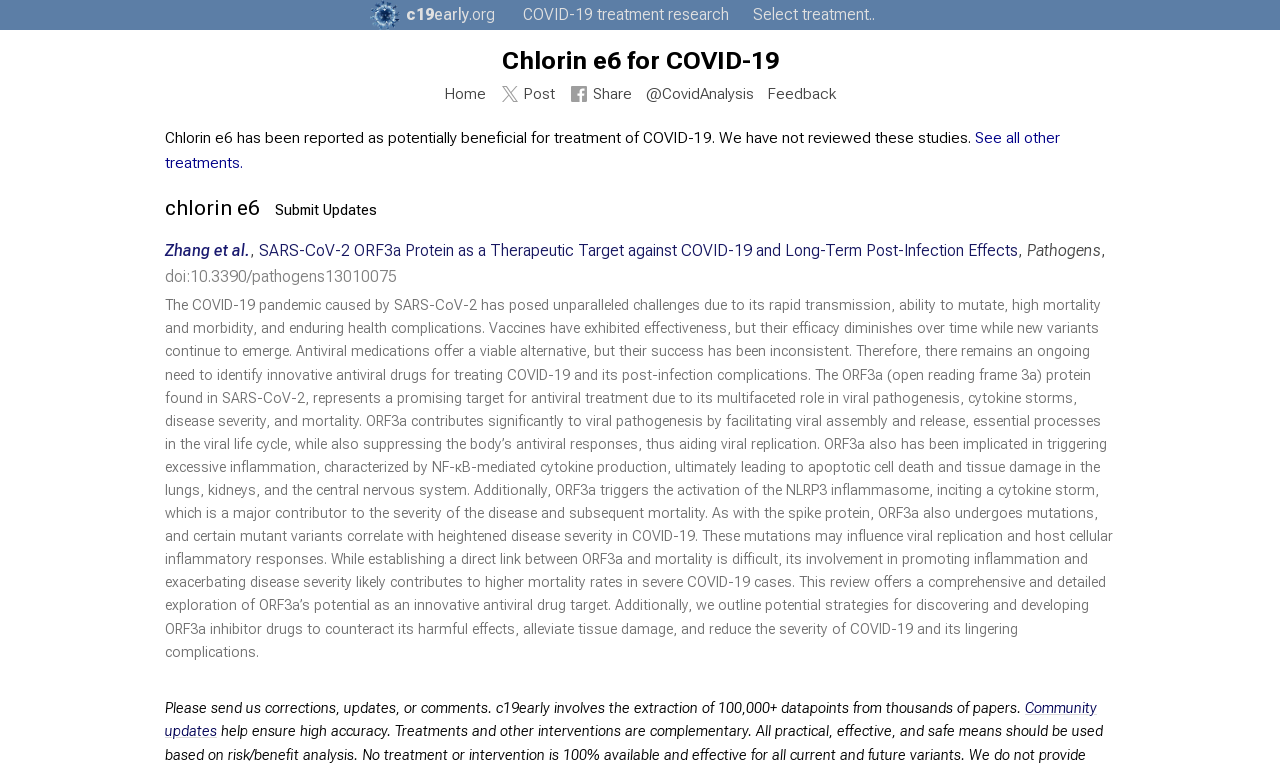Determine the bounding box coordinates for the HTML element mentioned in the following description: "See all other treatments.". The coordinates should be a list of four floats ranging from 0 to 1, represented as [left, top, right, bottom].

[0.129, 0.167, 0.828, 0.225]